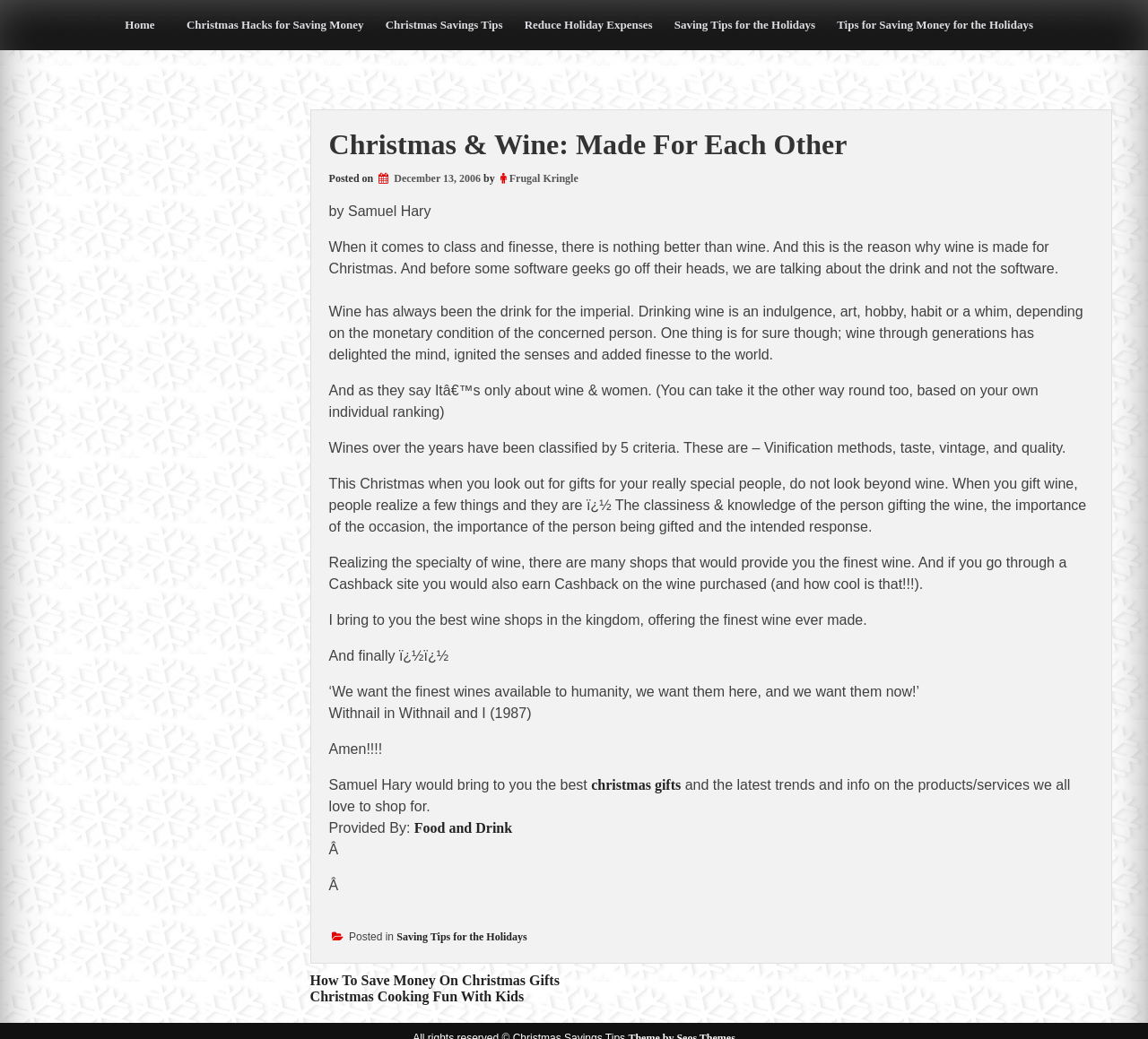Determine the bounding box coordinates of the UI element described below. Use the format (top-left x, top-left y, bottom-right x, bottom-right y) with floating point numbers between 0 and 1: Home

[0.091, 0.007, 0.153, 0.041]